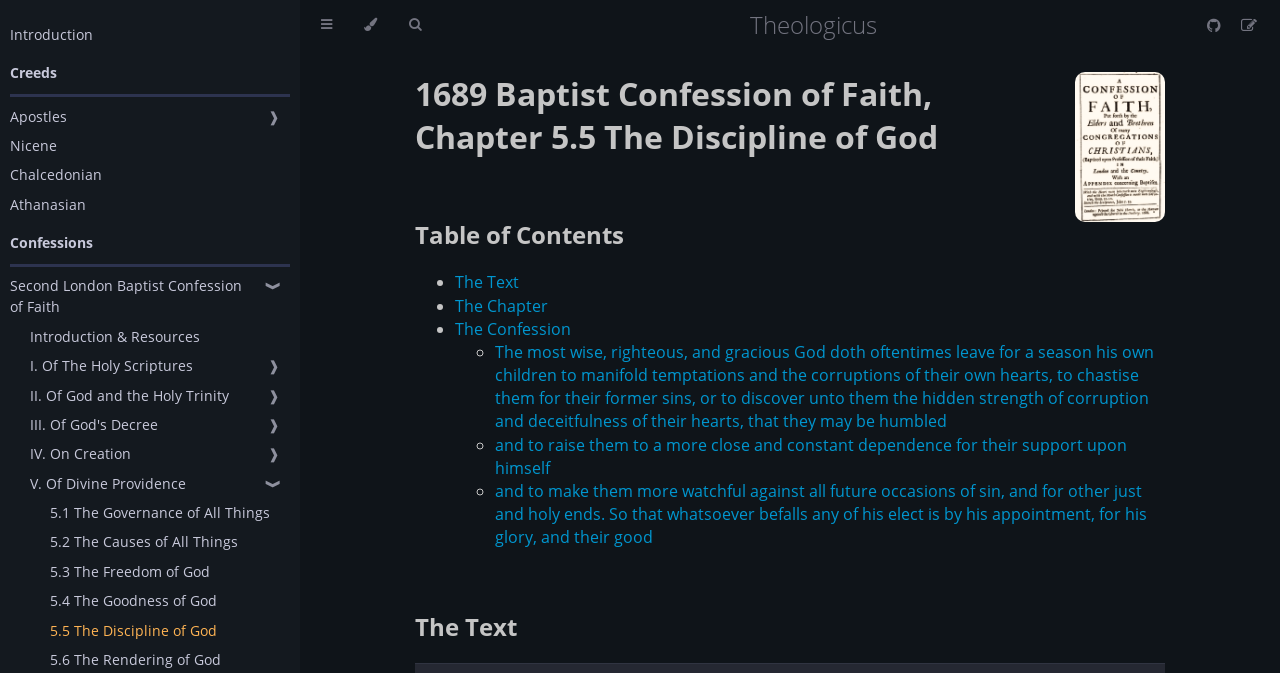Identify the bounding box for the described UI element. Provide the coordinates in (top-left x, top-left y, bottom-right x, bottom-right y) format with values ranging from 0 to 1: Table of Contents

[0.324, 0.325, 0.488, 0.374]